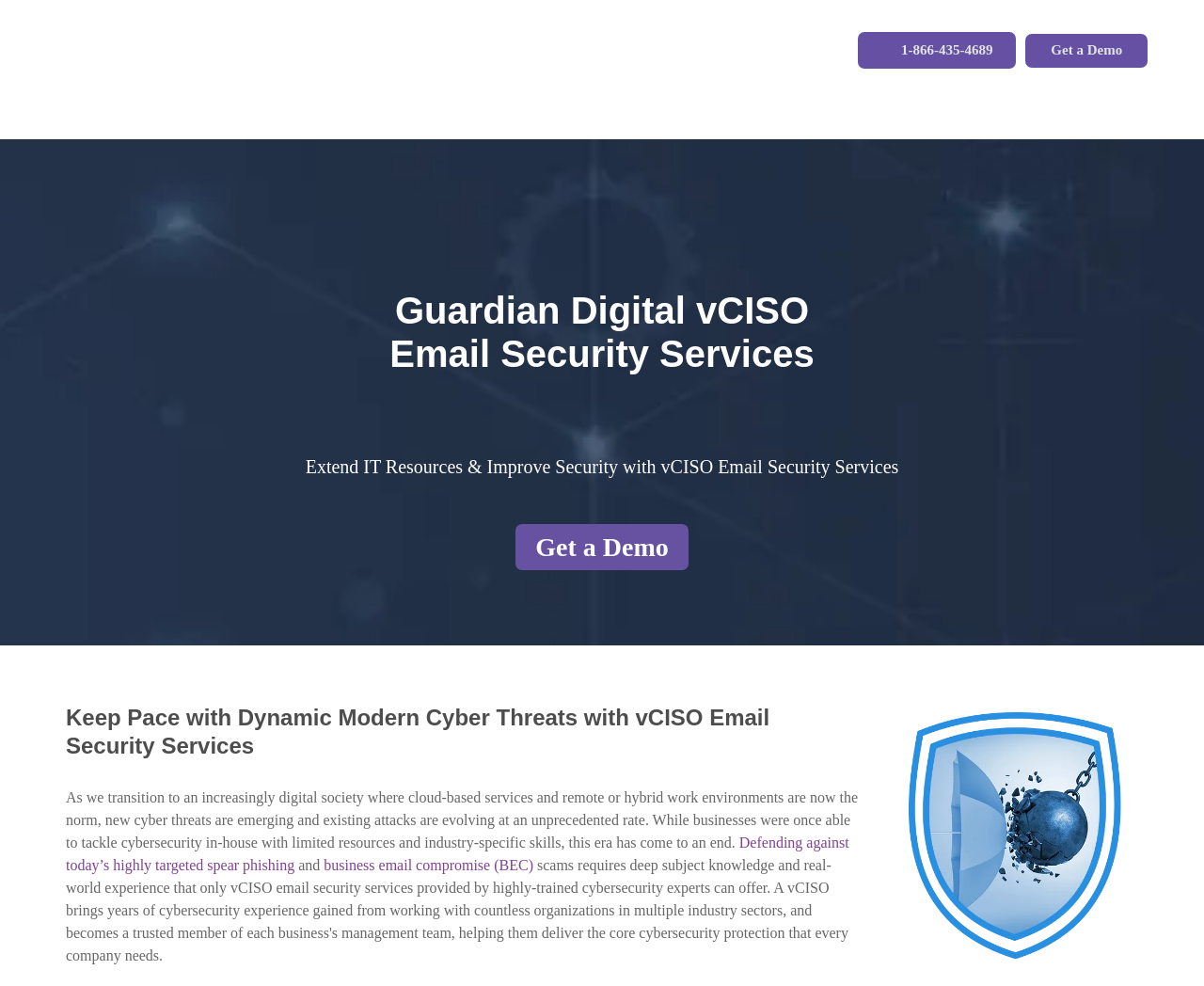Determine the bounding box coordinates of the clickable area required to perform the following instruction: "Search for something on the website". The coordinates should be represented as four float numbers between 0 and 1: [left, top, right, bottom].

[0.684, 0.042, 0.706, 0.058]